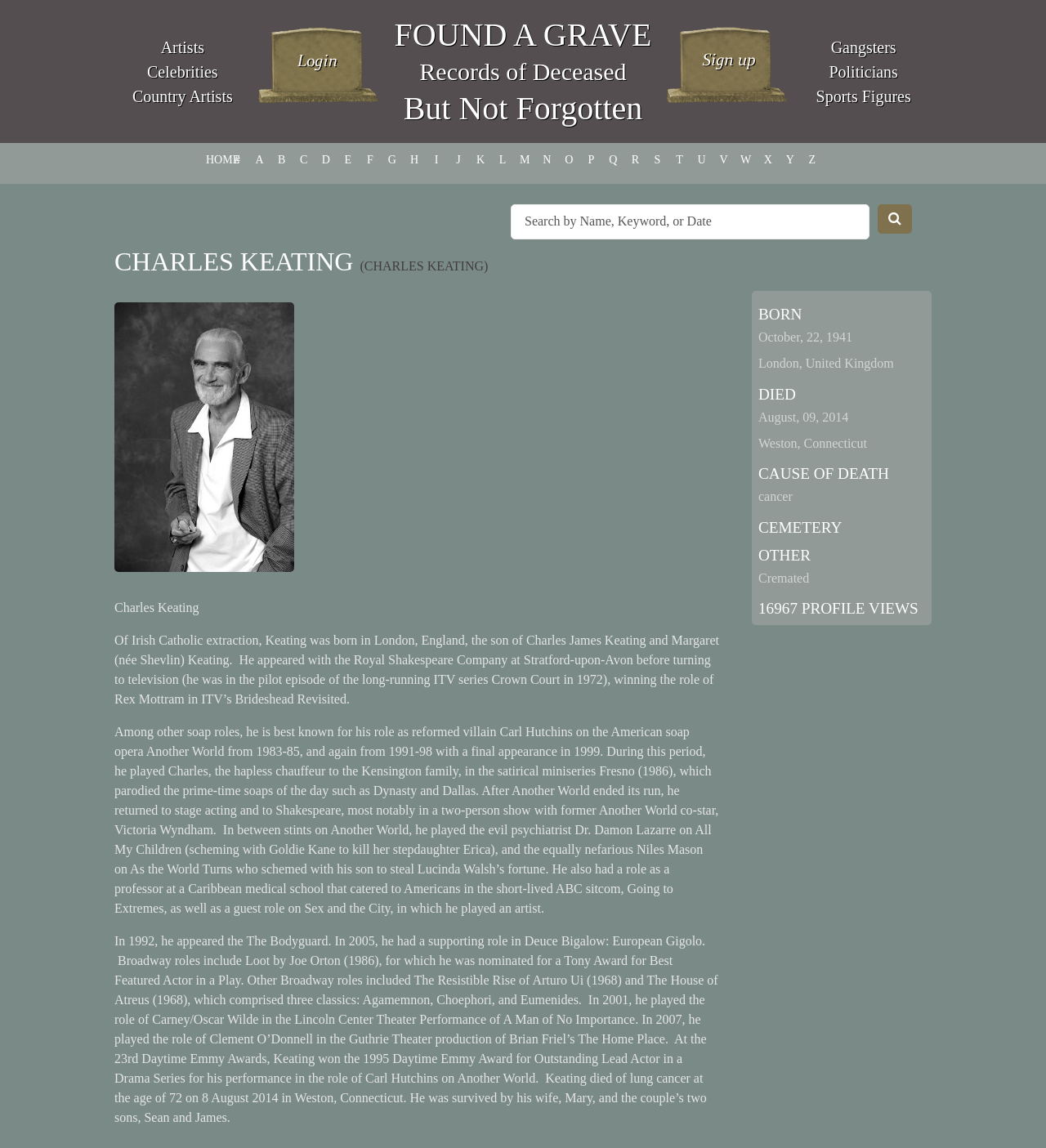How many profile views does Charles Keating's page have?
Could you please answer the question thoroughly and with as much detail as possible?

I found the answer in the section '16967 PROFILE VIEWS' which displays the number of profile views.